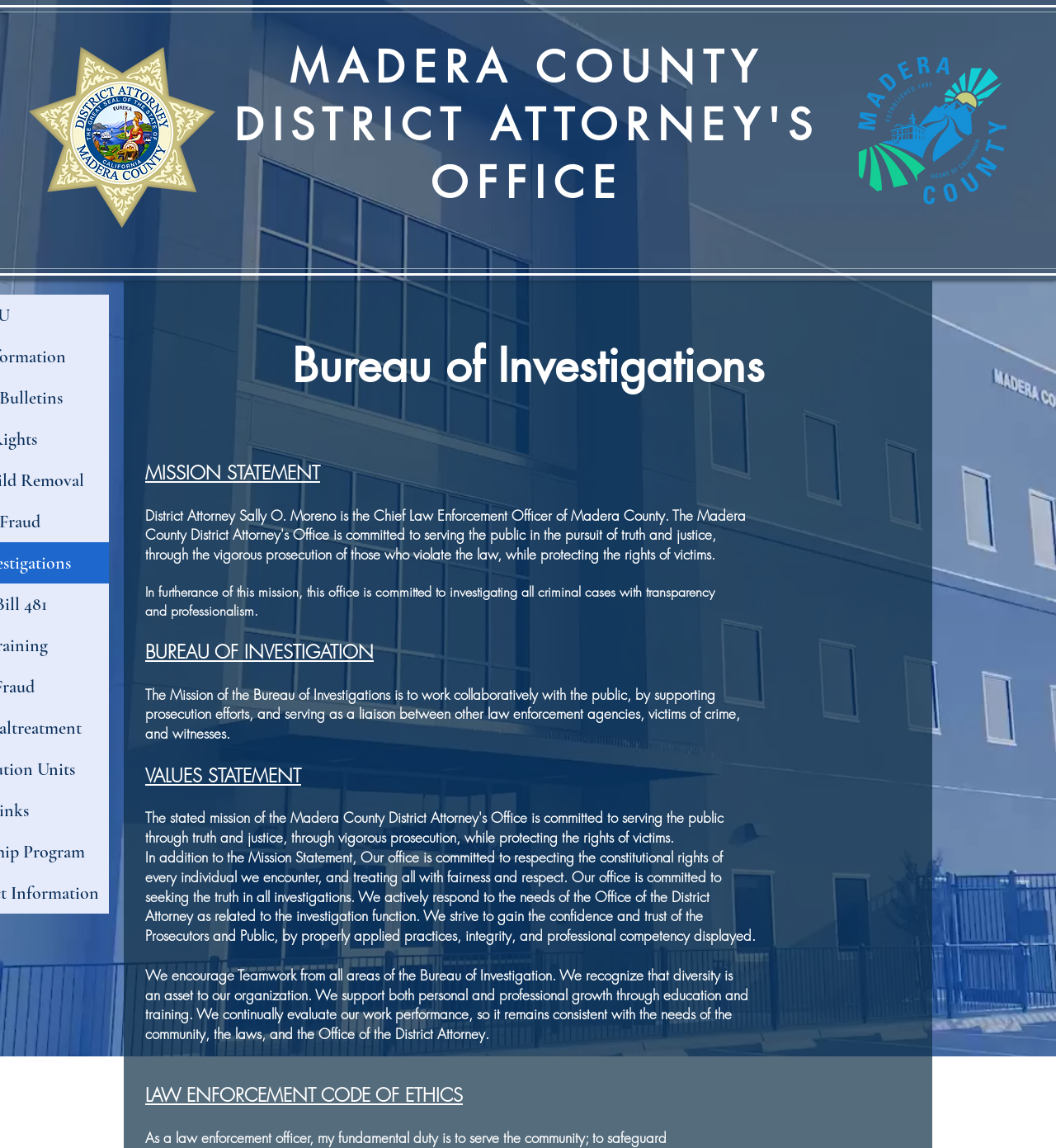What is the mission of the Bureau of Investigations?
Give a one-word or short-phrase answer derived from the screenshot.

To work collaboratively with the public